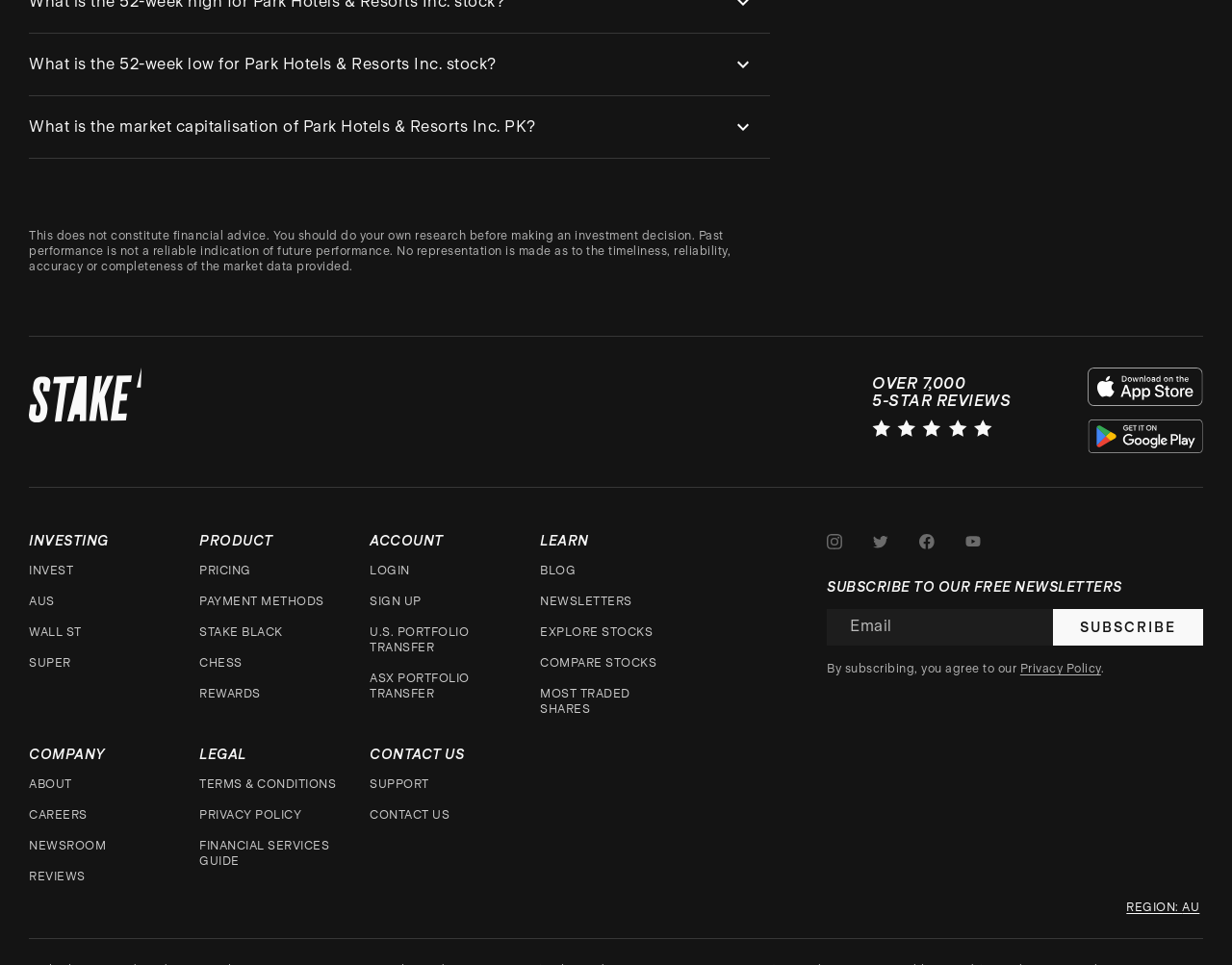Please identify the bounding box coordinates of the element I should click to complete this instruction: 'Click the 'REGION: AU' link'. The coordinates should be given as four float numbers between 0 and 1, like this: [left, top, right, bottom].

[0.914, 0.932, 0.977, 0.948]